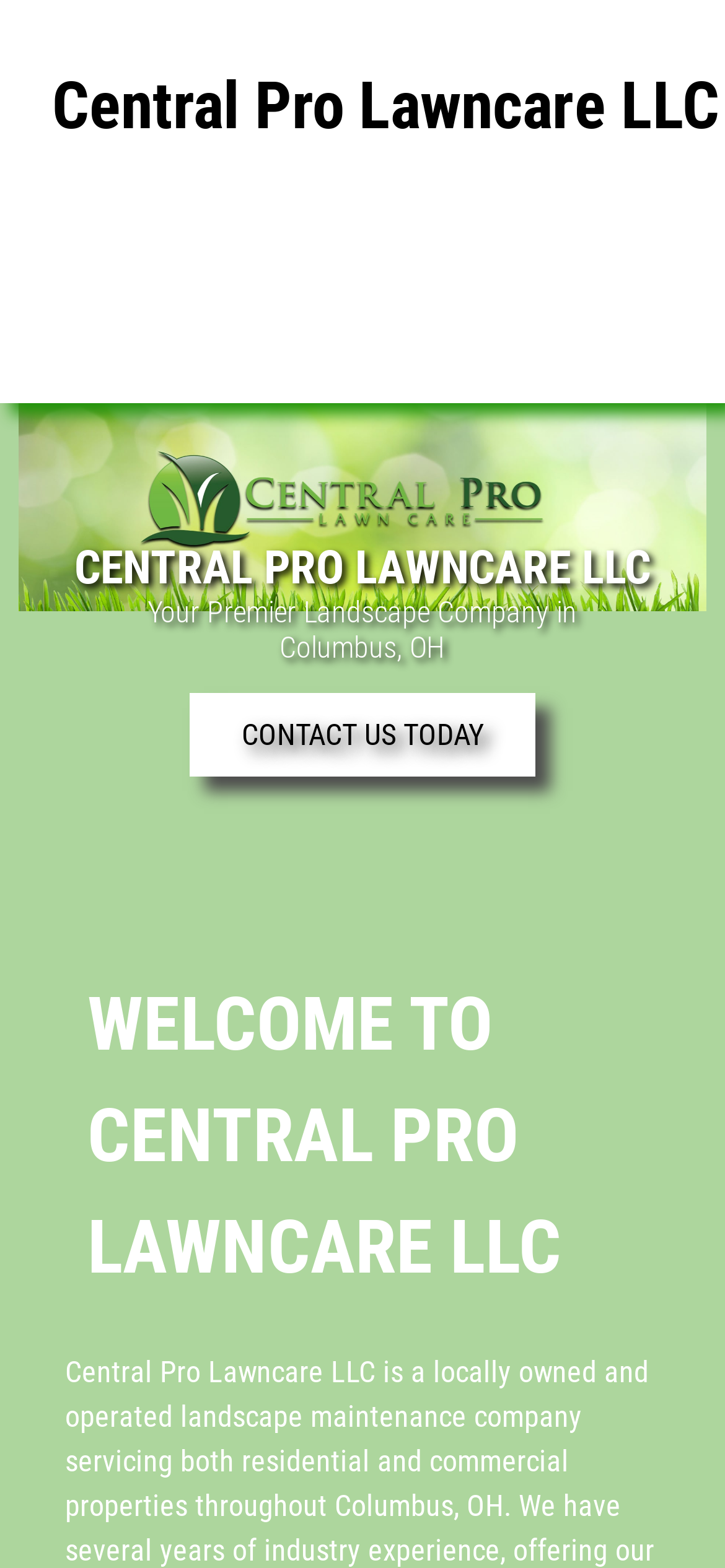Identify the bounding box coordinates of the area that should be clicked in order to complete the given instruction: "learn about lawn care services". The bounding box coordinates should be four float numbers between 0 and 1, i.e., [left, top, right, bottom].

[0.325, 0.319, 0.675, 0.38]